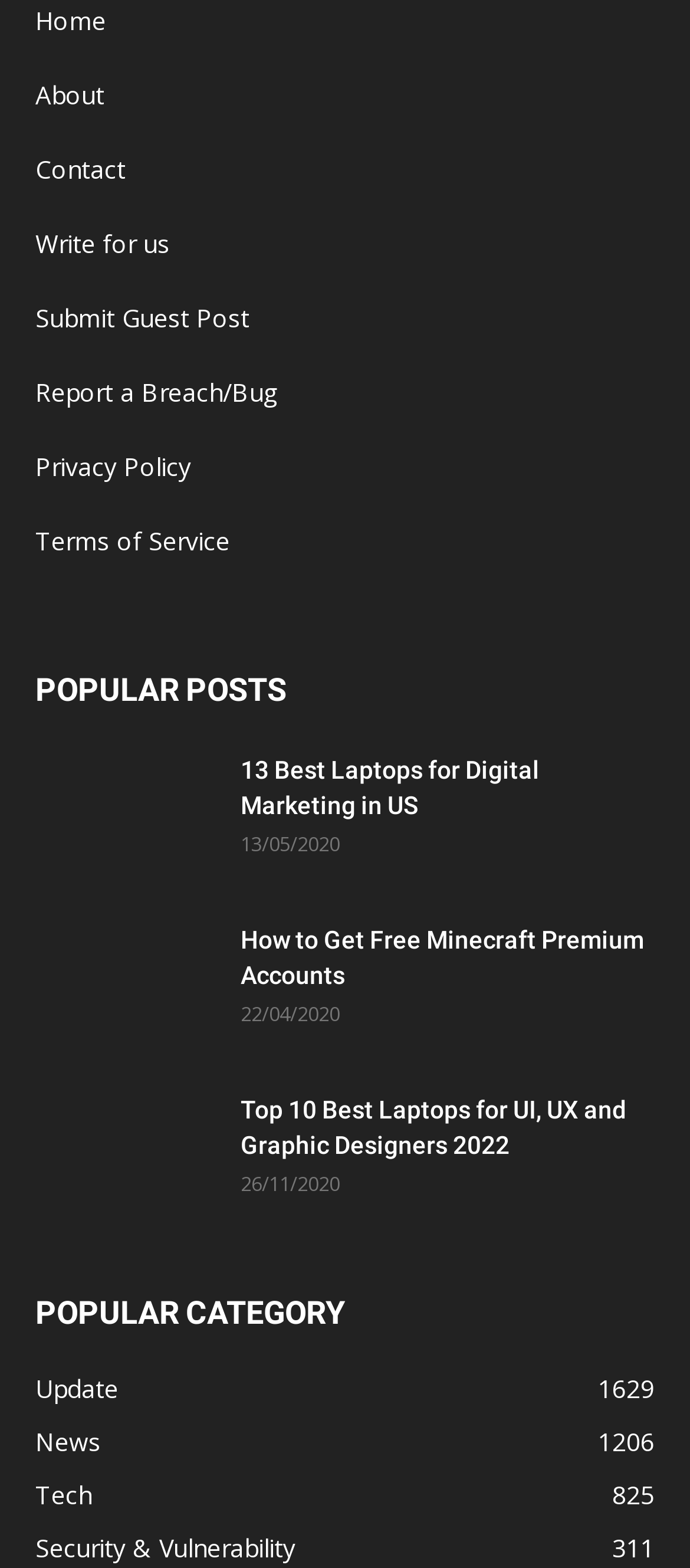Determine the coordinates of the bounding box for the clickable area needed to execute this instruction: "Click on the 'Home' link".

[0.051, 0.002, 0.154, 0.024]